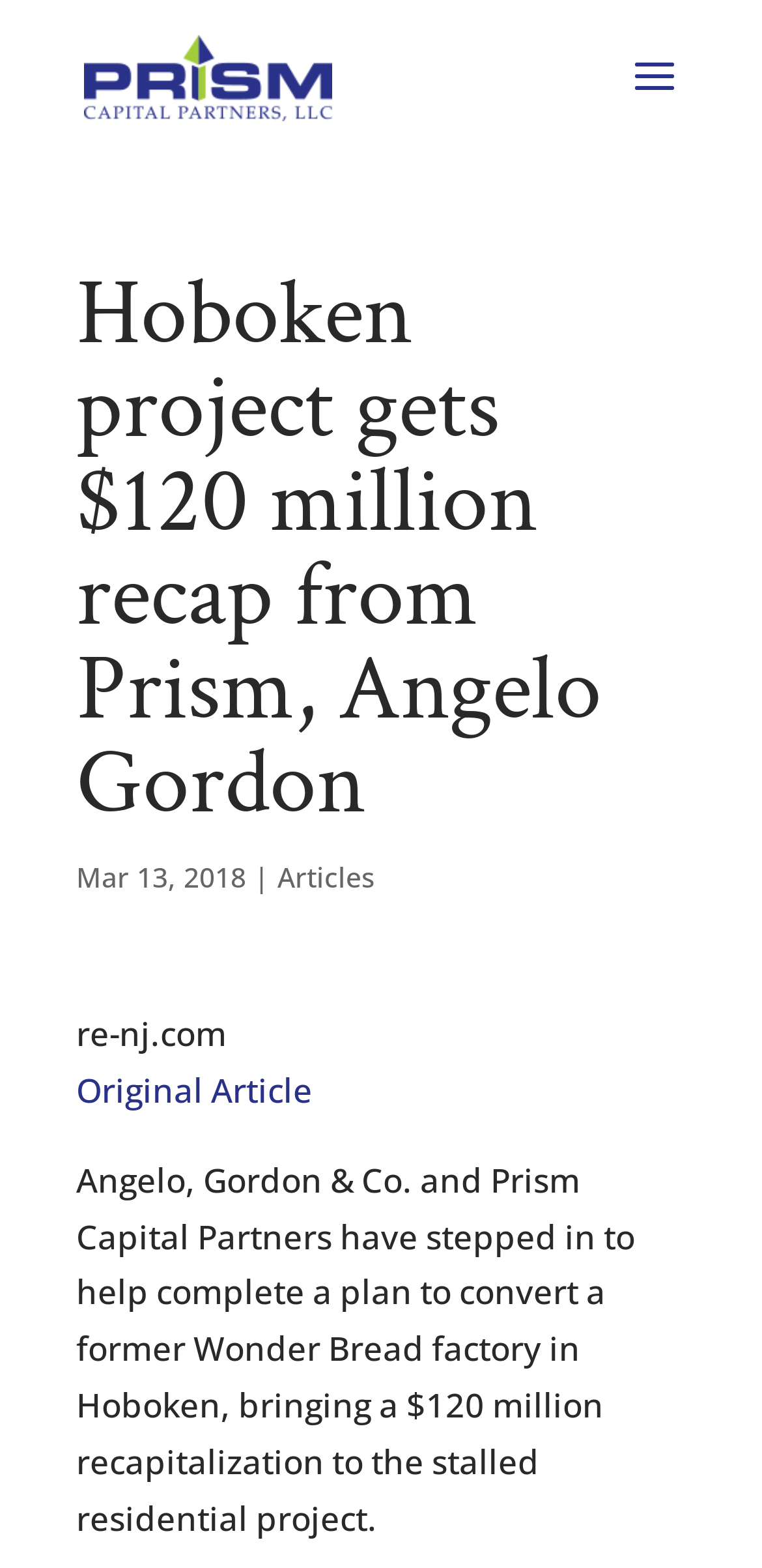What is the date of the article?
Offer a detailed and exhaustive answer to the question.

I found the date of the article by looking at the static text element with the content 'Mar 13, 2018' which is located below the main heading.